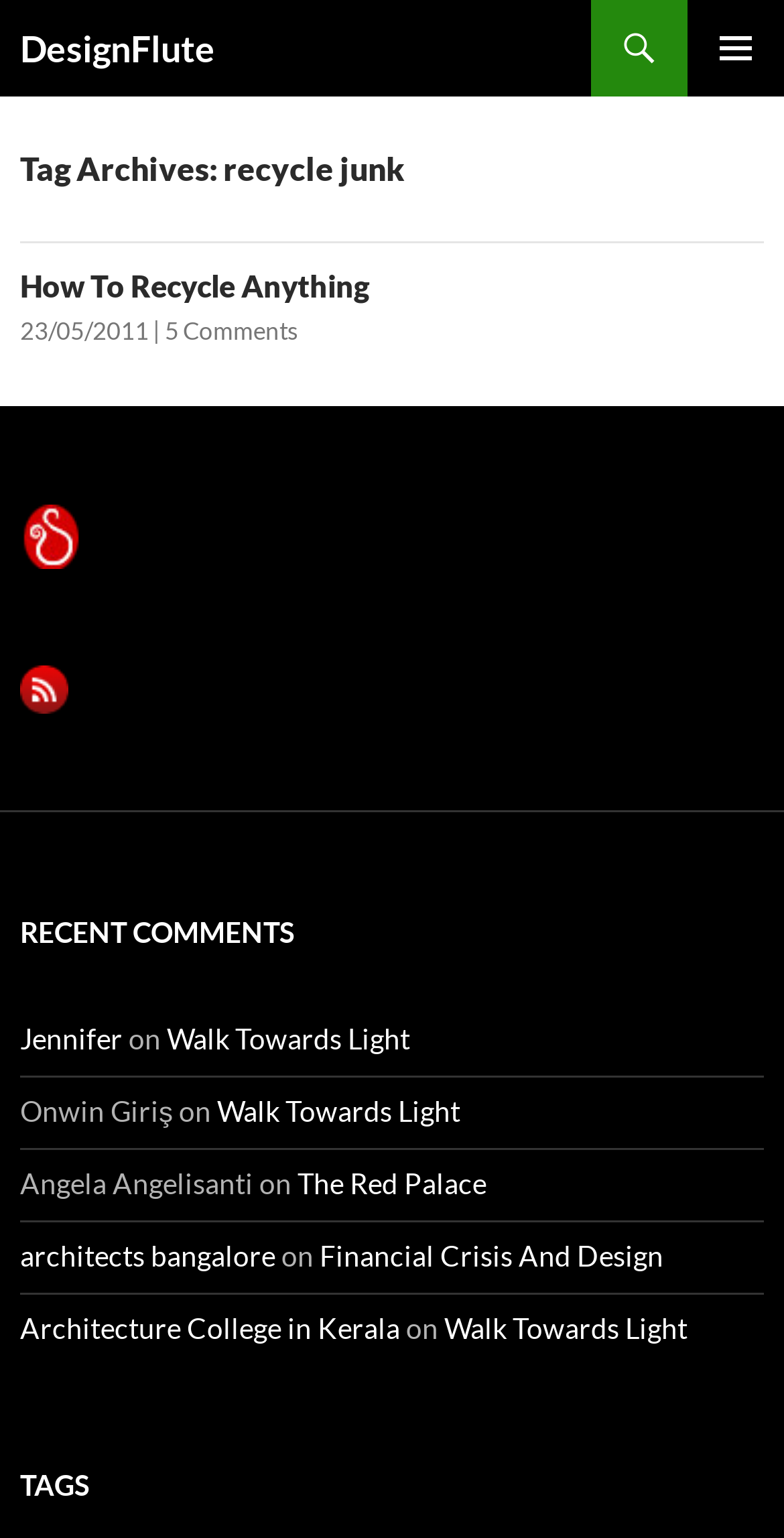What is the title of the current page? Refer to the image and provide a one-word or short phrase answer.

DesignFlute